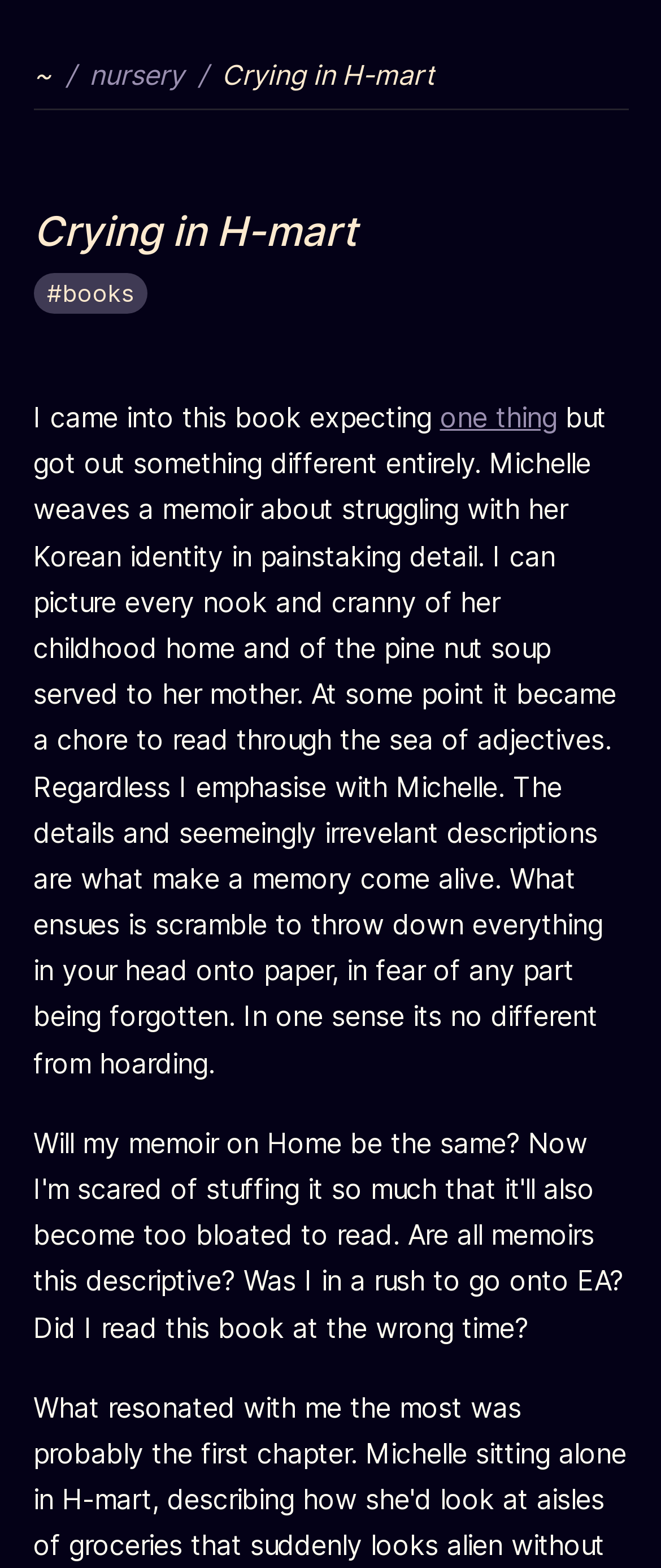Analyze the image and deliver a detailed answer to the question: What is the author's struggle in the book?

I inferred the answer by reading the text 'Michelle weaves a memoir about struggling with her Korean identity in painstaking detail.' which suggests that the author's struggle is with their Korean identity.